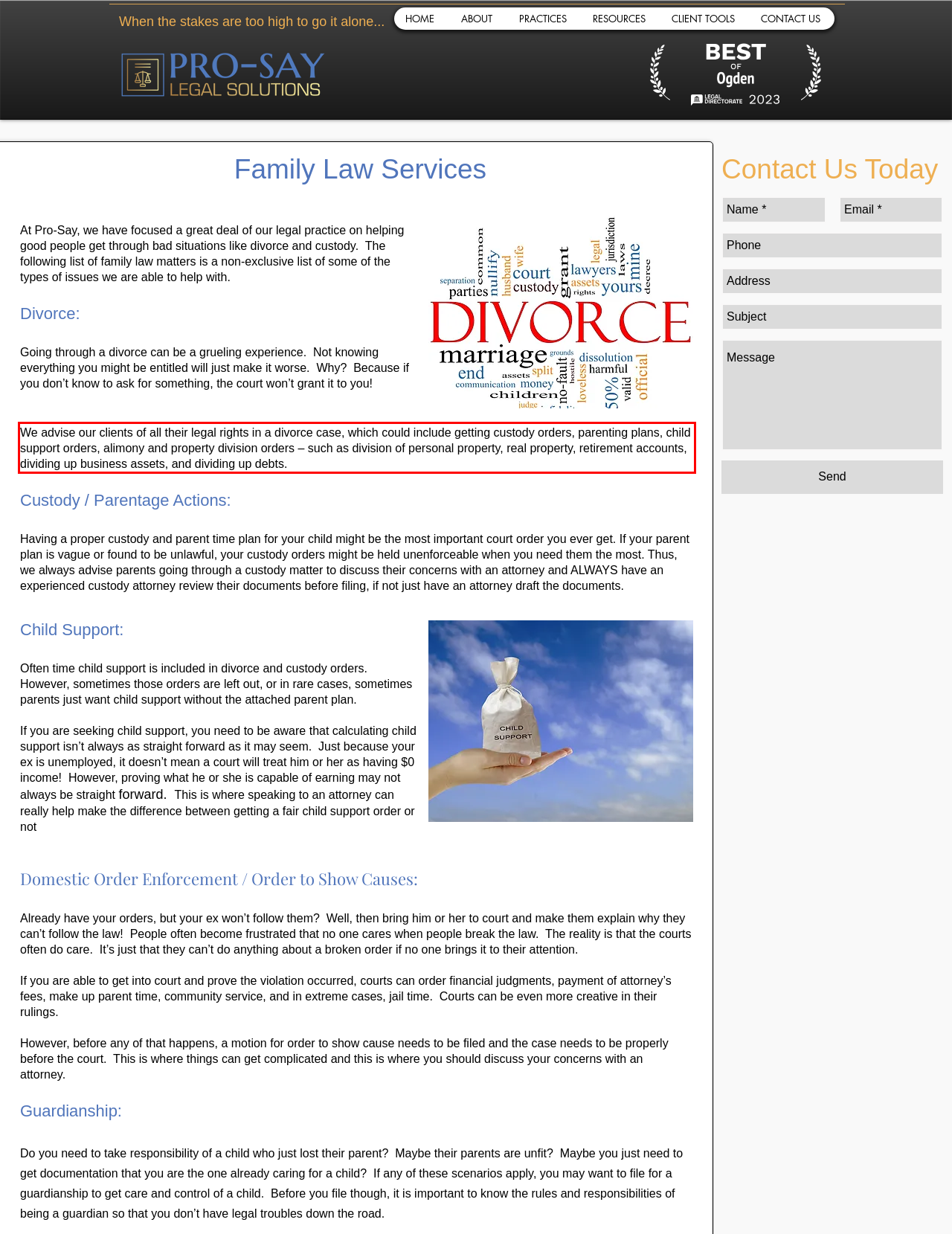Analyze the red bounding box in the provided webpage screenshot and generate the text content contained within.

We advise our clients of all their legal rights in a divorce case, which could include getting custody orders, parenting plans, child support orders, alimony and property division orders – such as division of personal property, real property, retirement accounts, dividing up business assets, and dividing up debts.